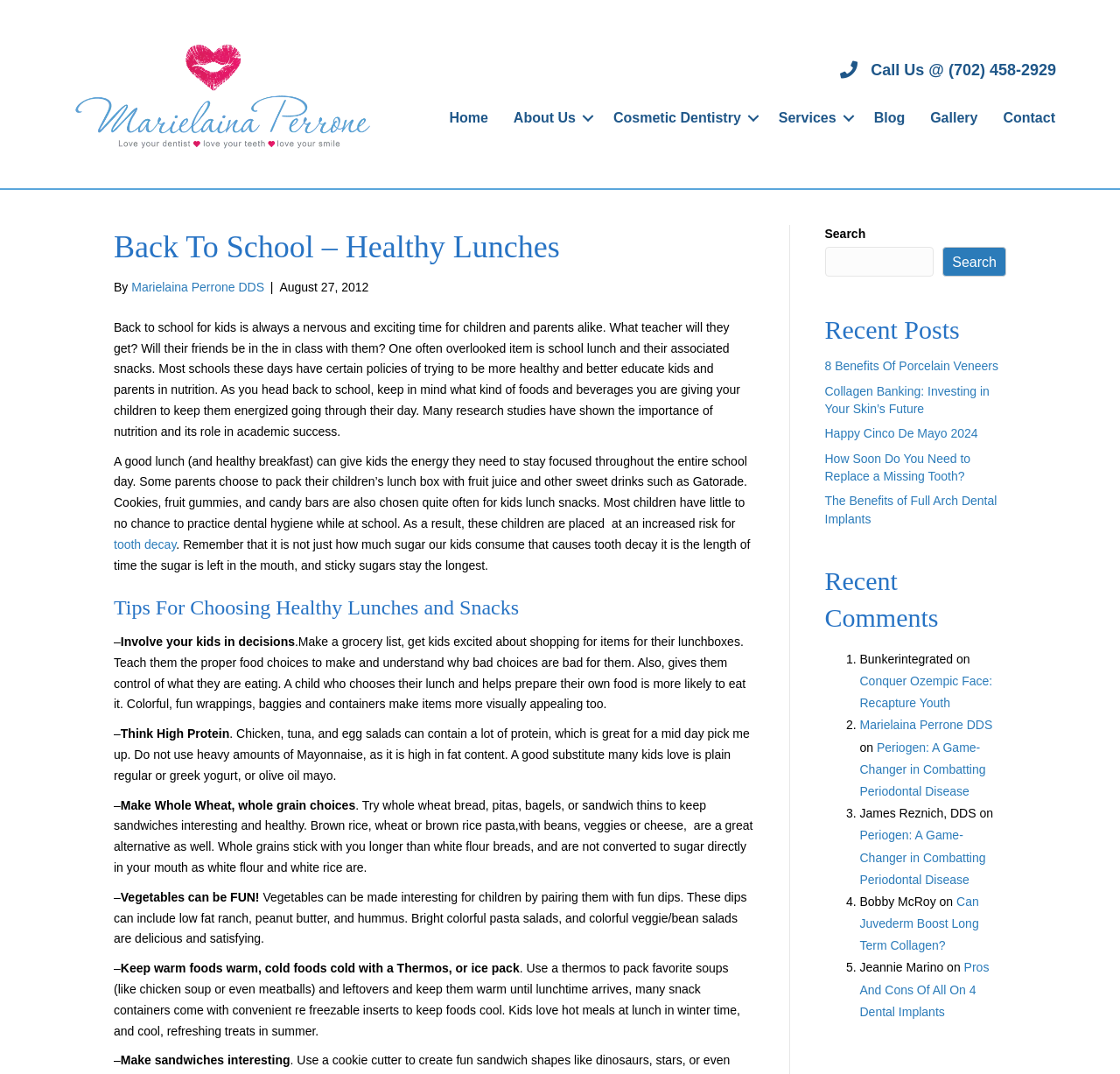Examine the screenshot and answer the question in as much detail as possible: What is the benefit of using a thermos to pack favorite soups?

Using a thermos to pack favorite soups is beneficial because it keeps them warm until lunchtime arrives, and kids love hot meals at lunch in winter time.